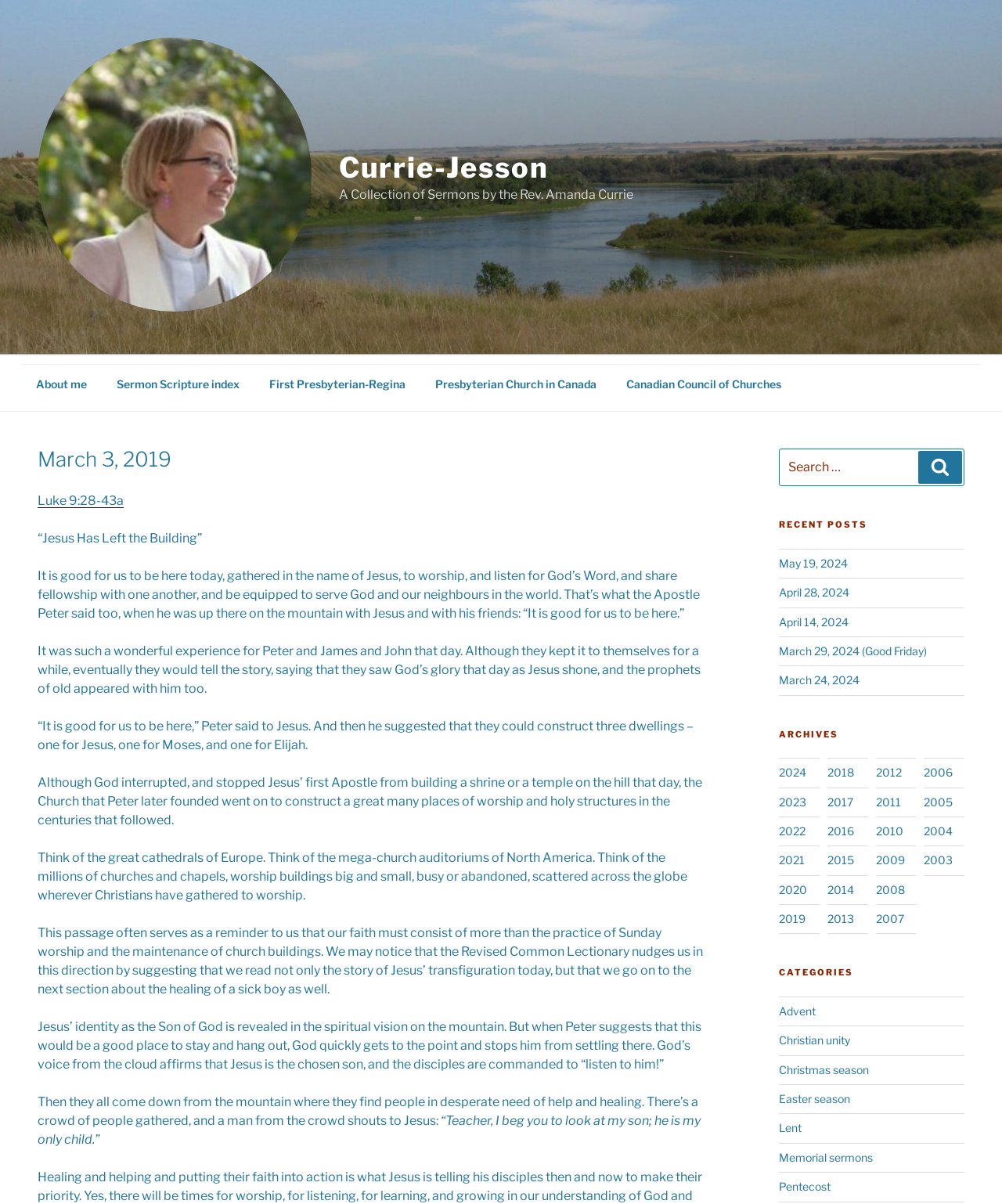Determine the bounding box coordinates for the area you should click to complete the following instruction: "View recent posts".

[0.778, 0.456, 0.962, 0.578]